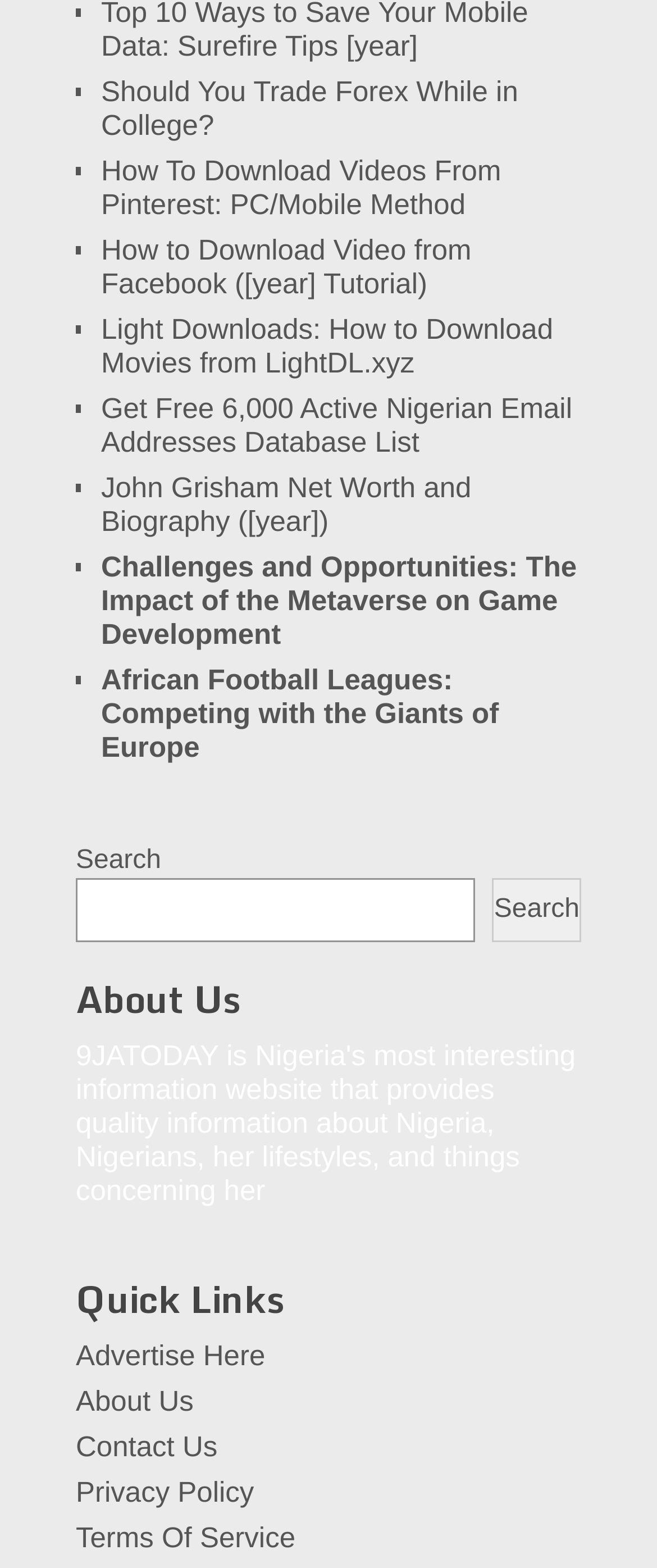Identify the bounding box coordinates of the clickable region required to complete the instruction: "Learn about African Football Leagues". The coordinates should be given as four float numbers within the range of 0 and 1, i.e., [left, top, right, bottom].

[0.154, 0.423, 0.759, 0.487]